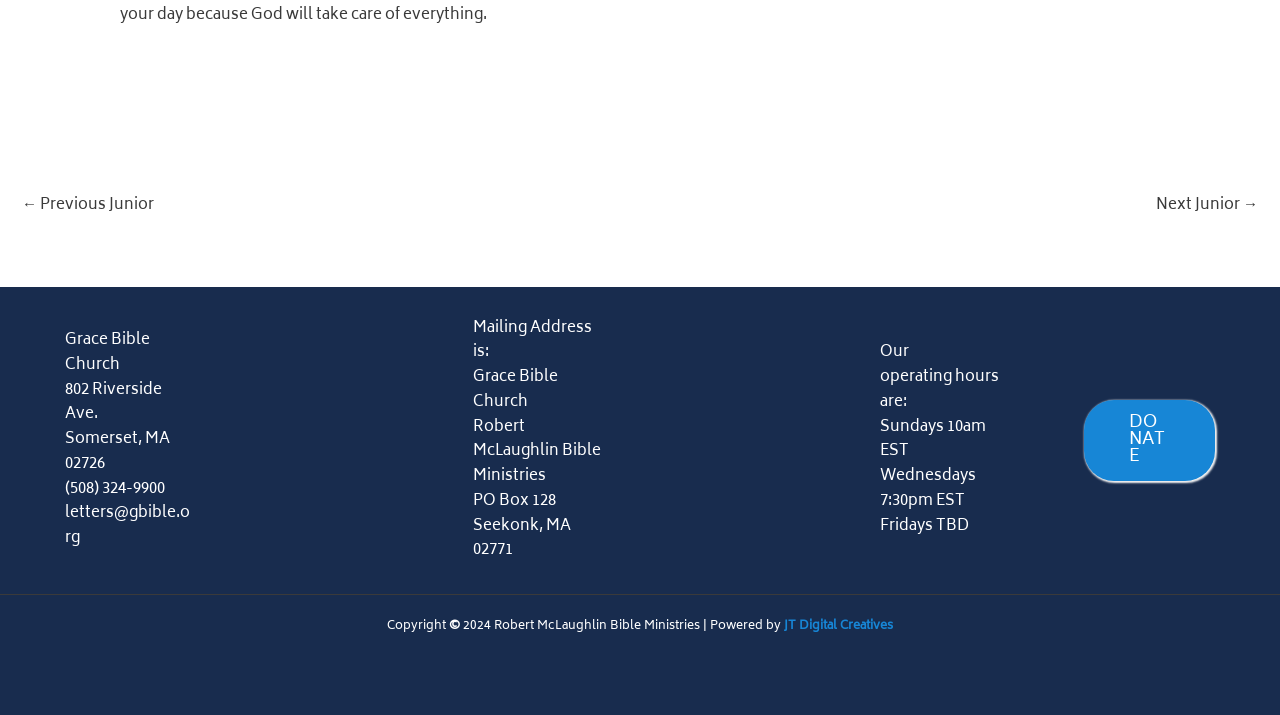What are the operating hours of the church?
Examine the image and provide an in-depth answer to the question.

I found the operating hours of the church by looking at the footer section of the webpage, where it is mentioned as 'Sundays 10am EST, Wednesdays 7:30pm EST, Fridays TBD' in the section titled 'Our operating hours are:'.